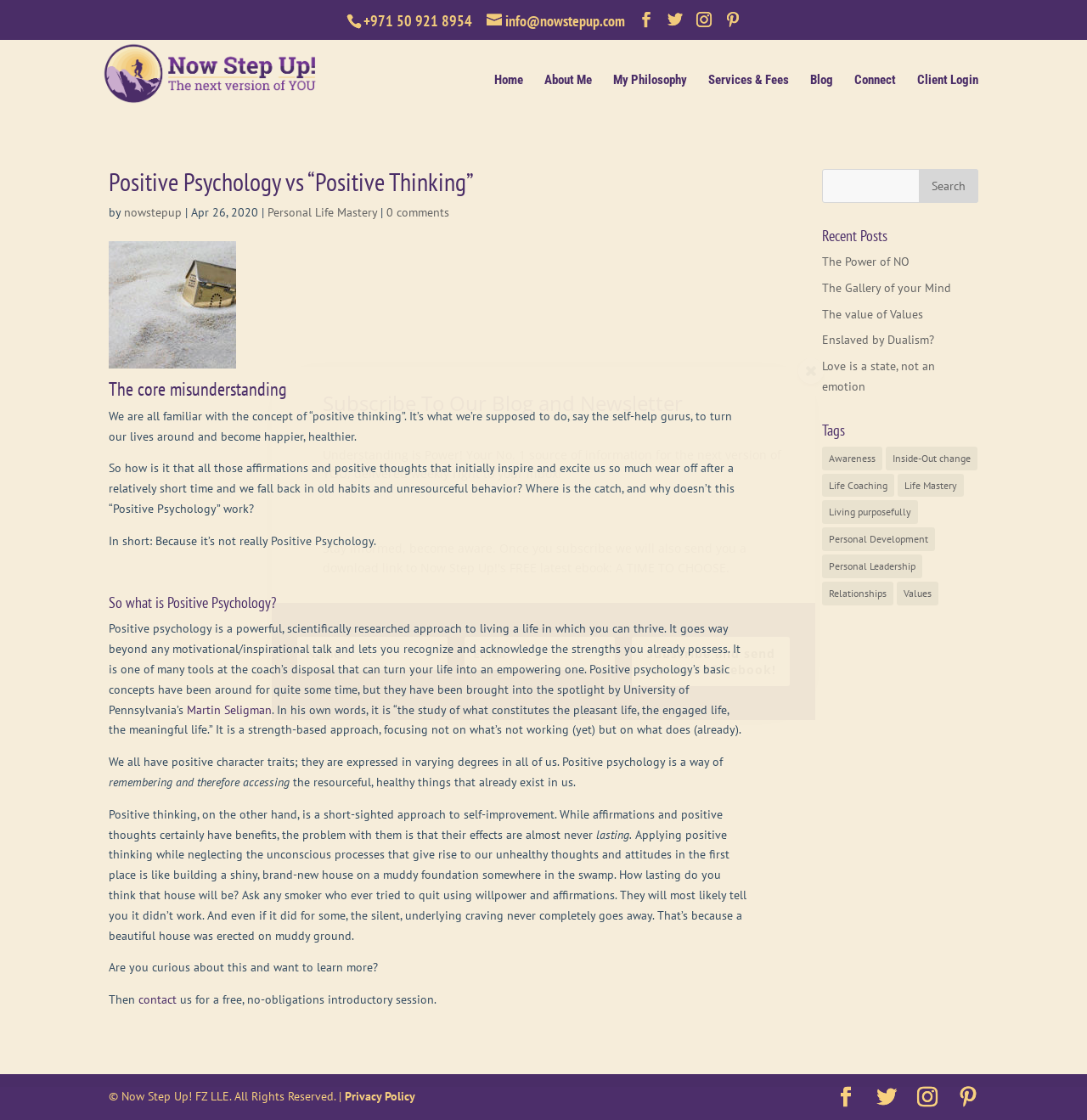Find the bounding box coordinates of the area to click in order to follow the instruction: "Contact us".

[0.127, 0.886, 0.162, 0.899]